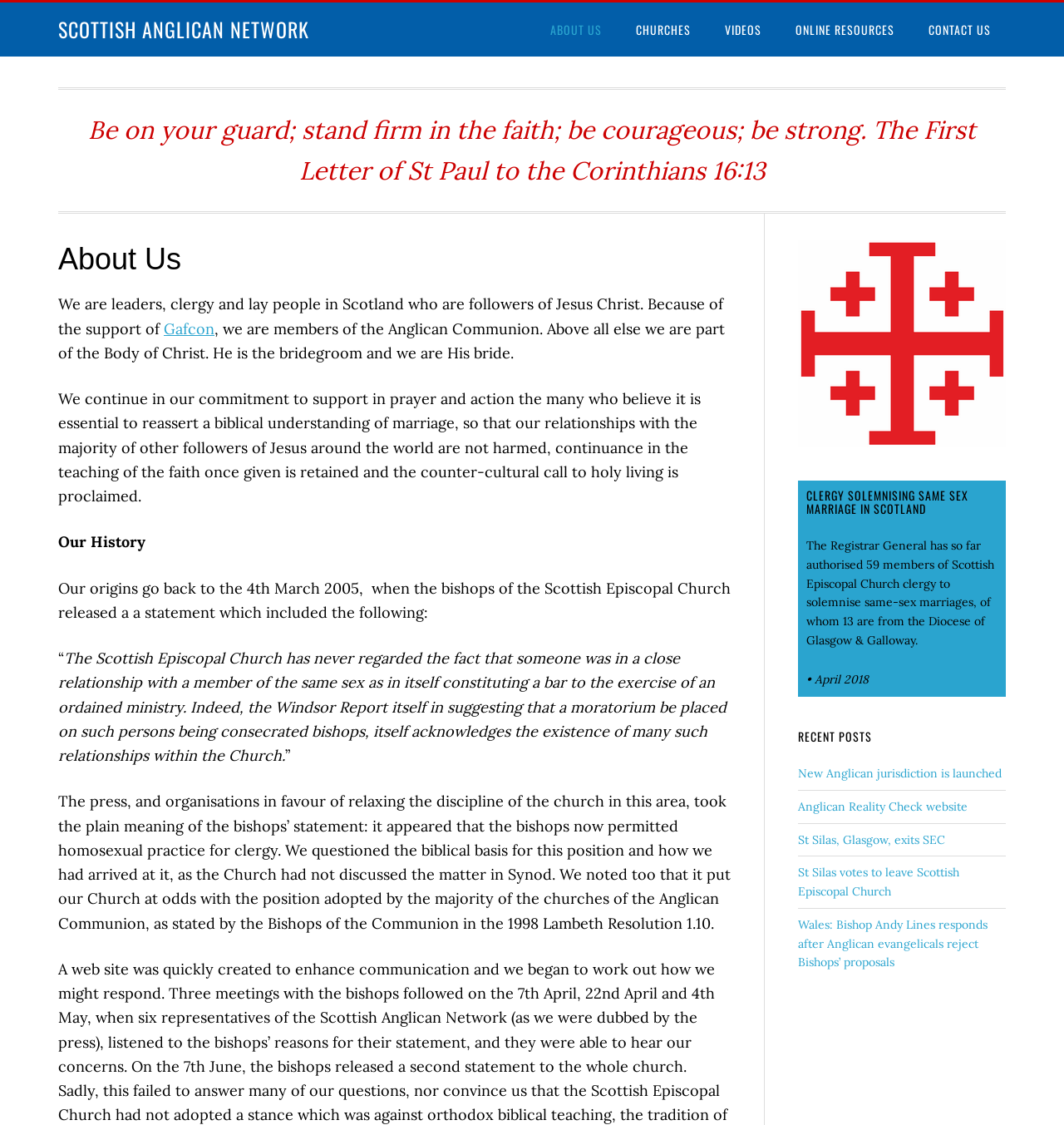What is the name of the church that exited the SEC?
Give a detailed explanation using the information visible in the image.

The name of the church that exited the SEC can be found in the link 'St Silas, Glasgow, exits SEC' in the recent posts section of the primary sidebar.